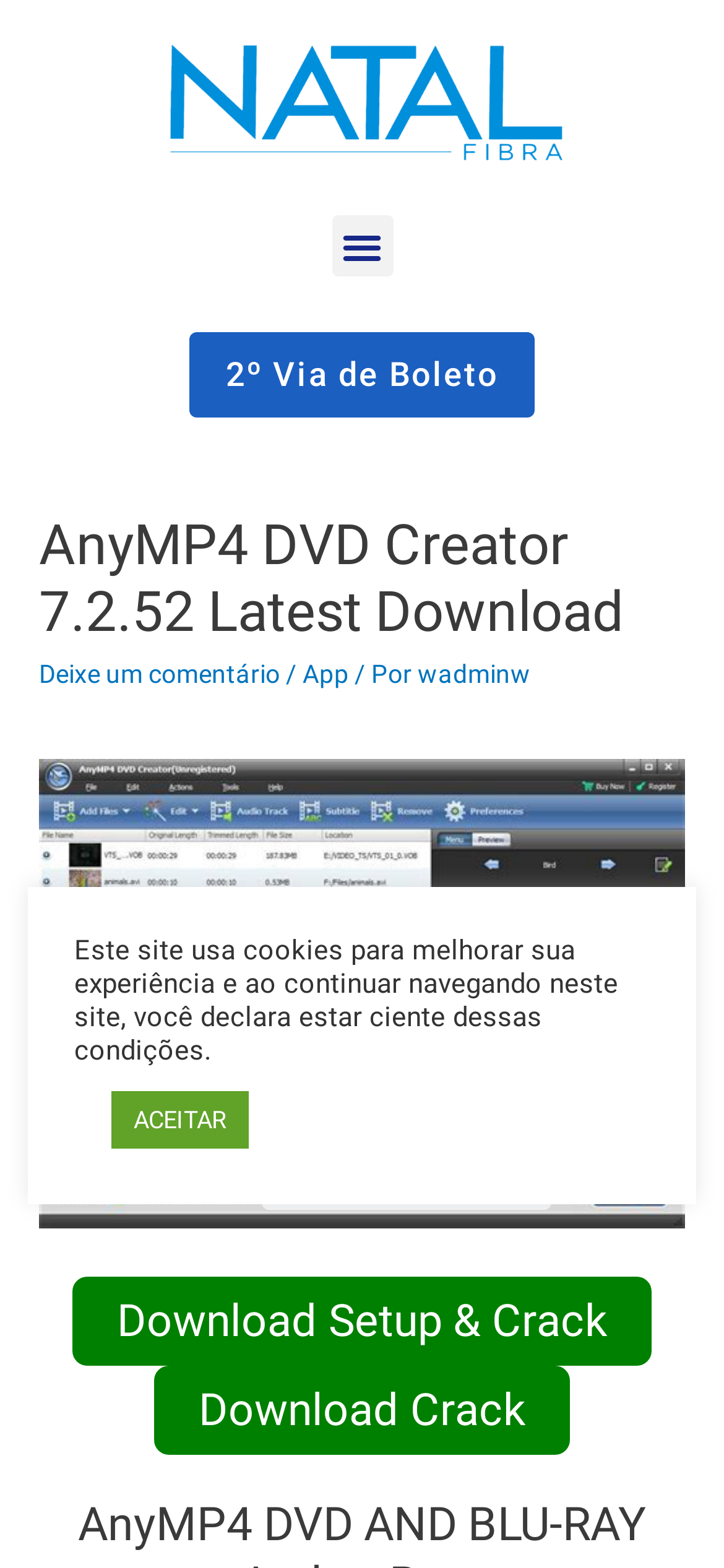Locate the bounding box coordinates of the area you need to click to fulfill this instruction: 'Download Setup & Crack'. The coordinates must be in the form of four float numbers ranging from 0 to 1: [left, top, right, bottom].

[0.1, 0.814, 0.9, 0.871]